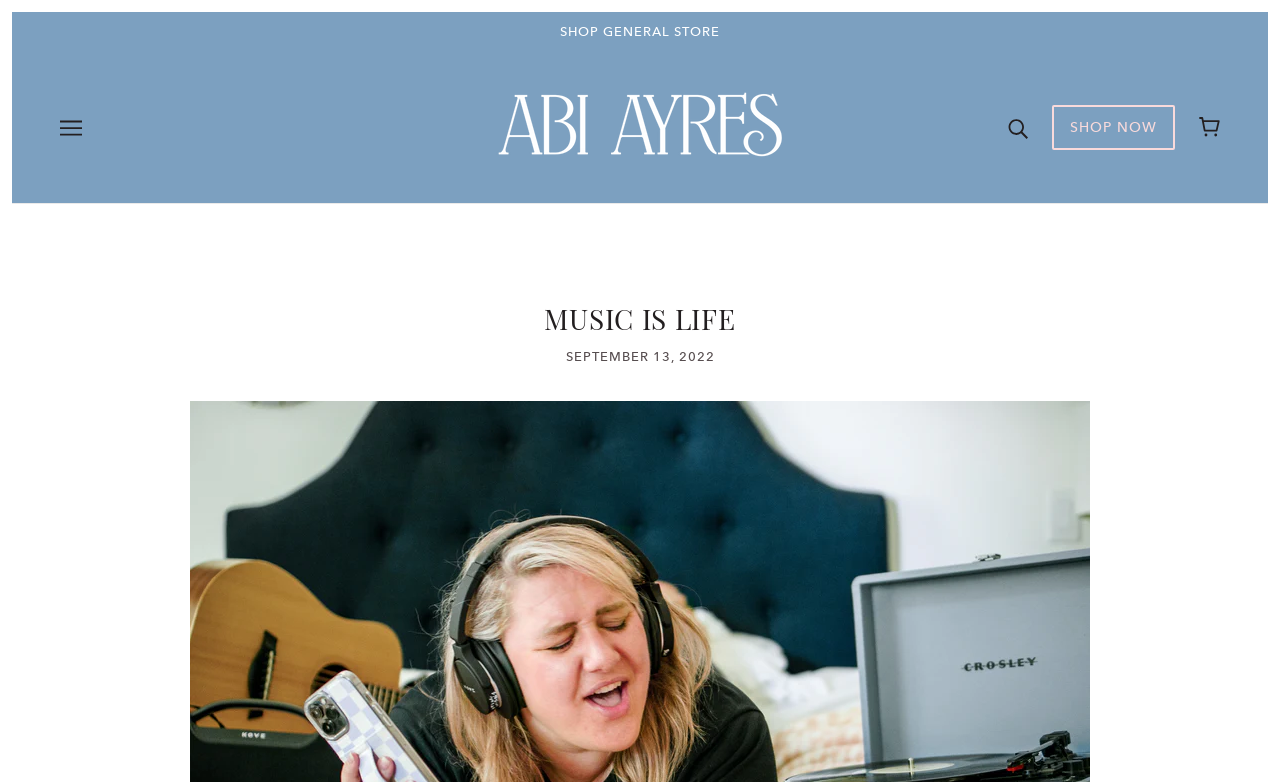Use a single word or phrase to answer the question: What is the name of the author?

Abi Ayres